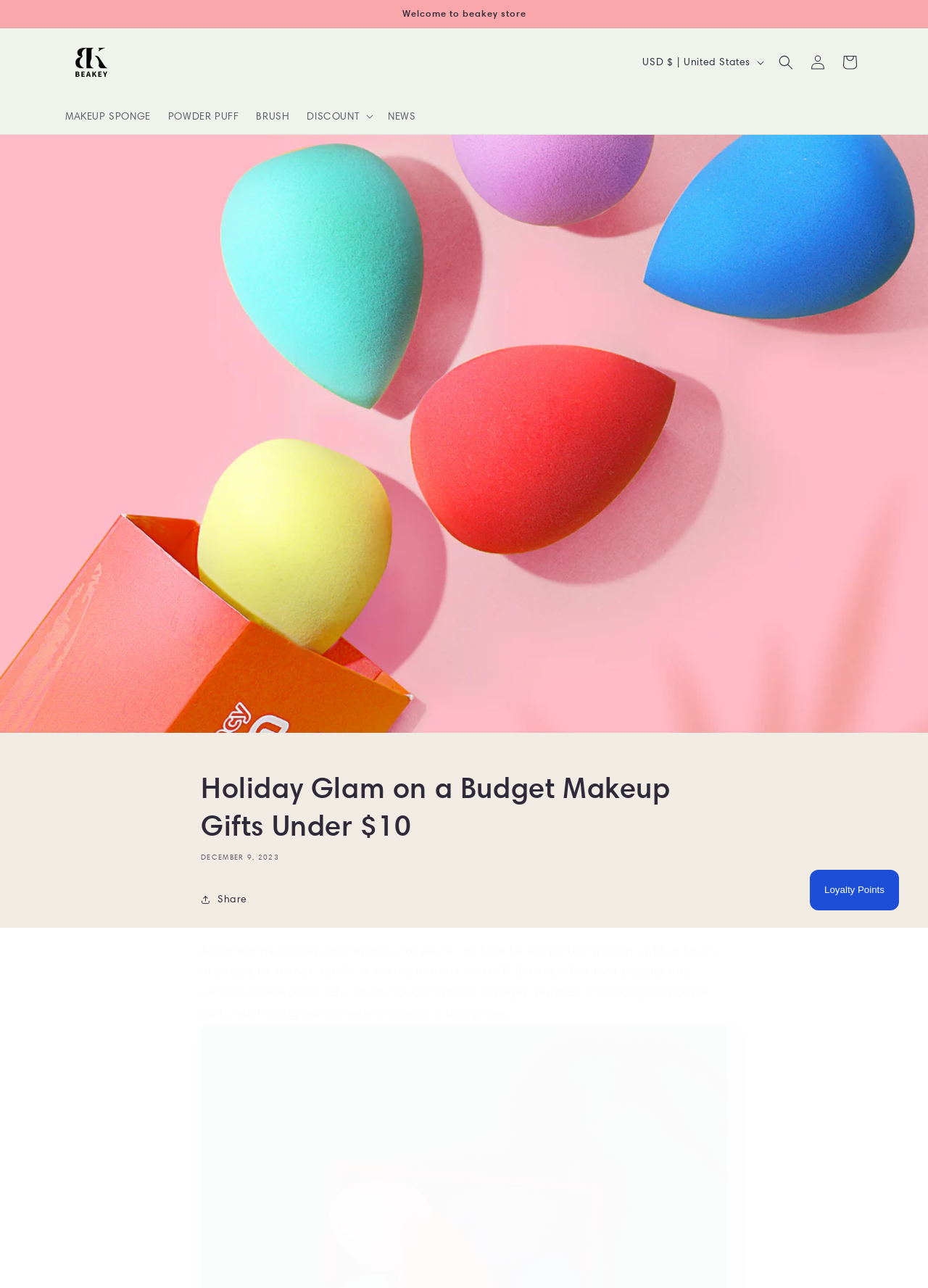What is the name of the store?
Please provide a single word or phrase as the answer based on the screenshot.

Beakey